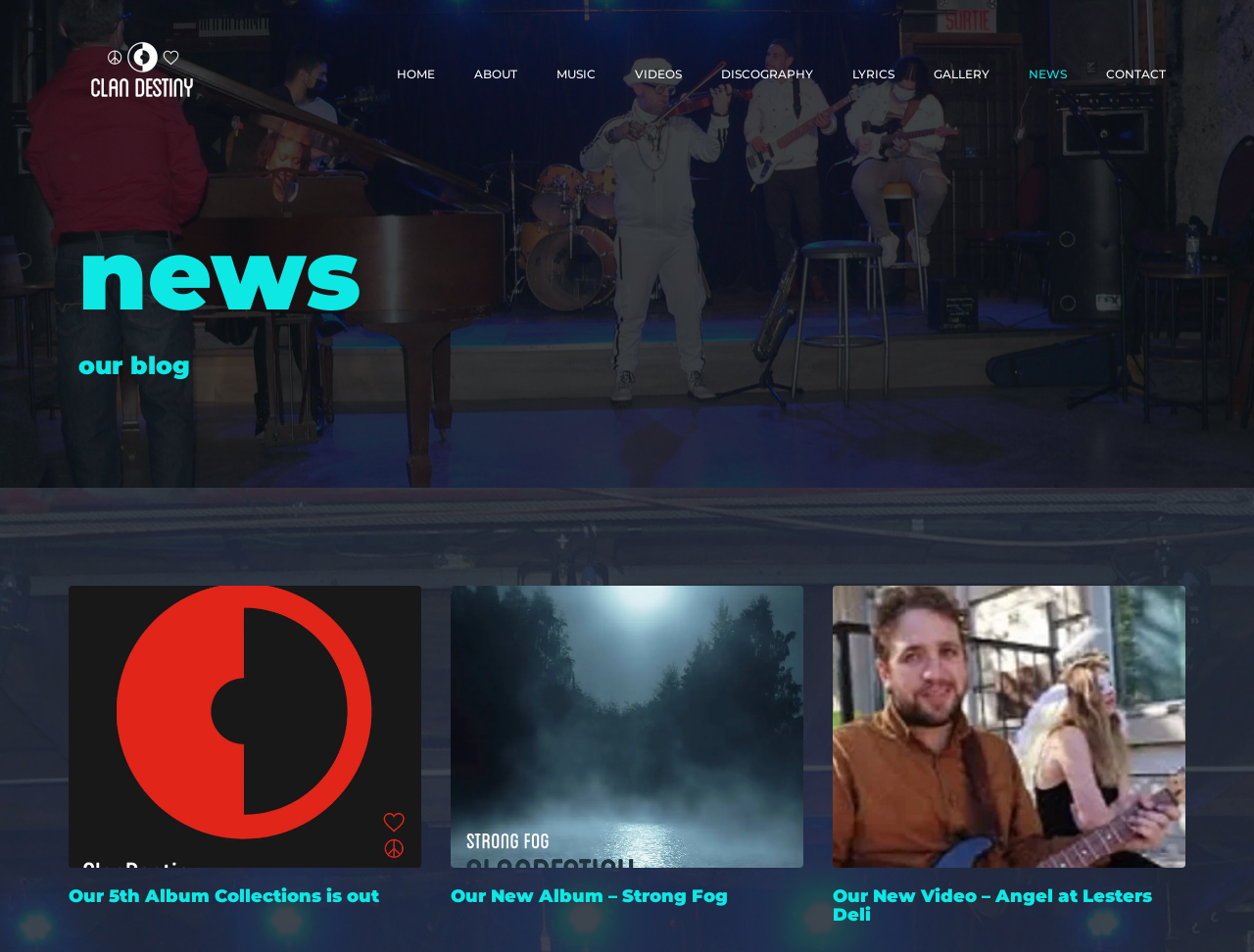Point out the bounding box coordinates of the section to click in order to follow this instruction: "check our new video angel at lesters deli".

[0.664, 0.615, 0.945, 0.911]